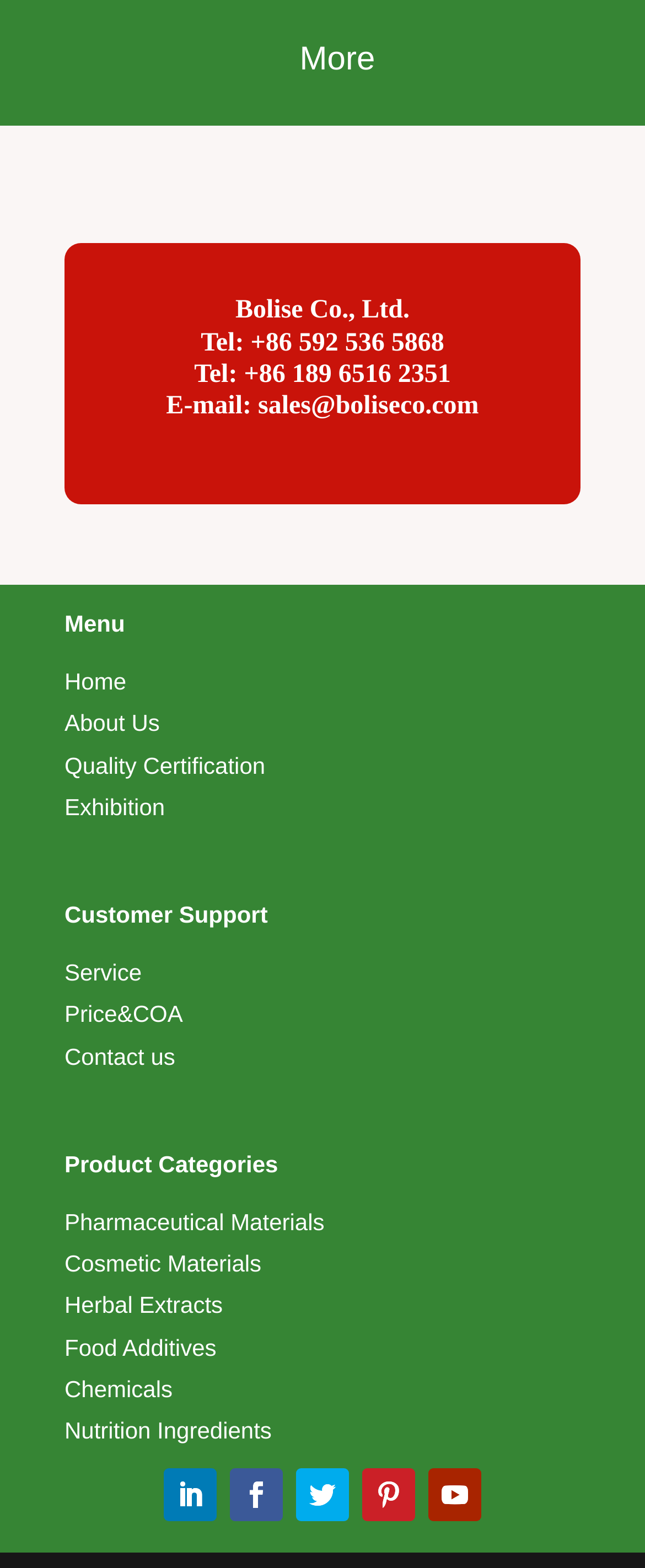Bounding box coordinates are given in the format (top-left x, top-left y, bottom-right x, bottom-right y). All values should be floating point numbers between 0 and 1. Provide the bounding box coordinate for the UI element described as: Cosmetic Materials

[0.1, 0.797, 0.405, 0.814]